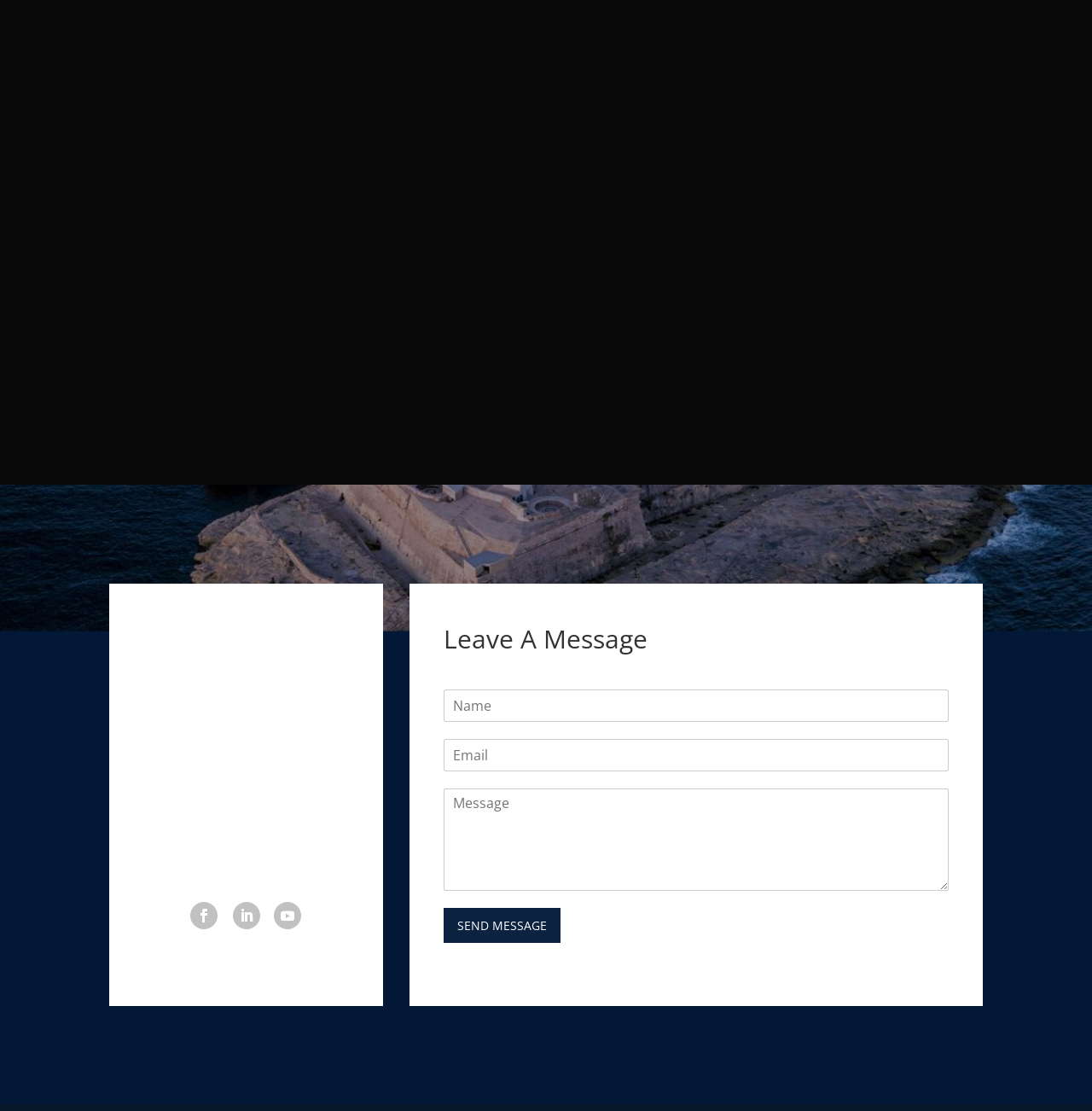Show the bounding box coordinates of the region that should be clicked to follow the instruction: "Follow on social media."

[0.175, 0.812, 0.2, 0.836]